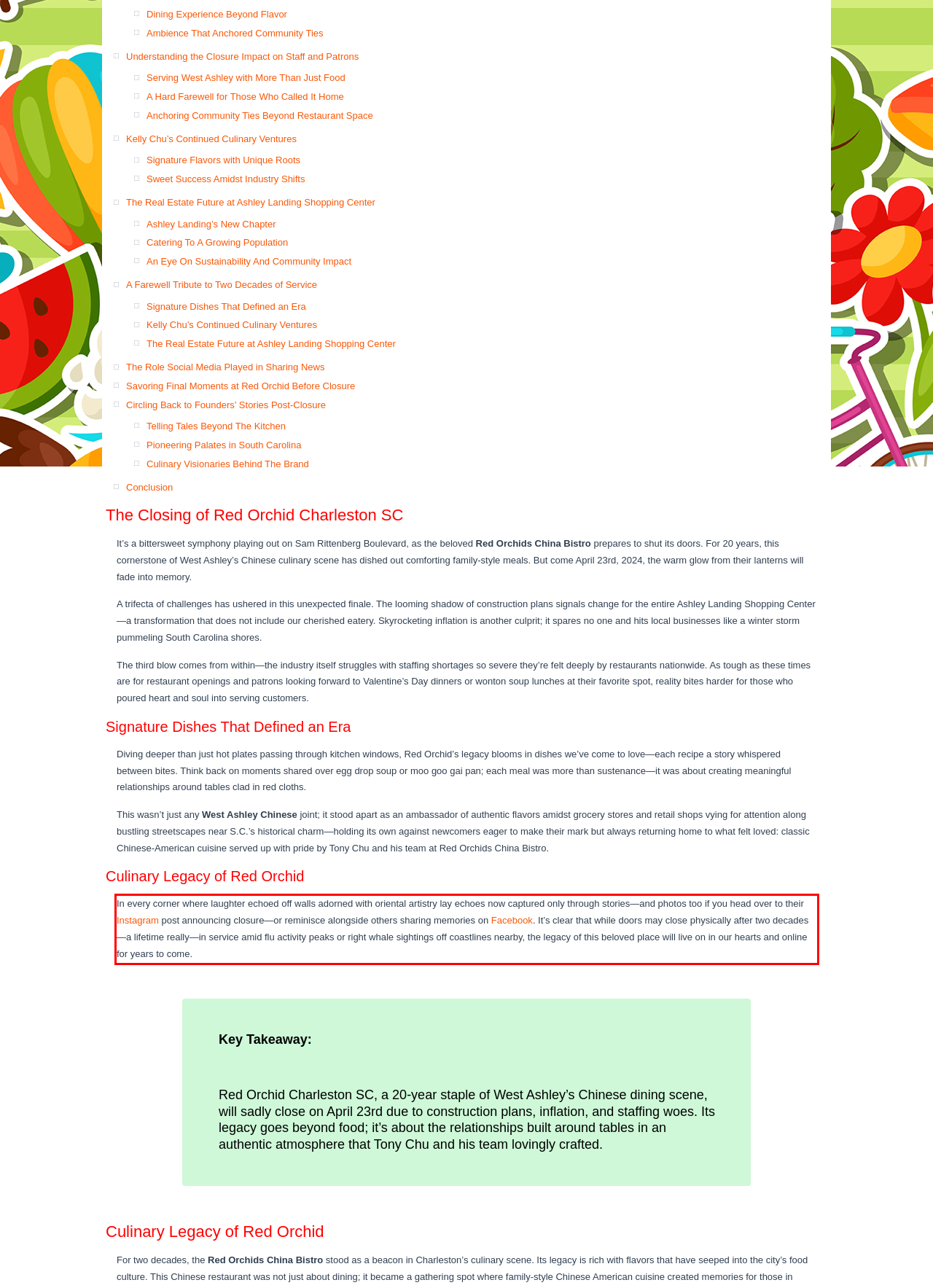Given a screenshot of a webpage containing a red bounding box, perform OCR on the text within this red bounding box and provide the text content.

In every corner where laughter echoed off walls adorned with oriental artistry lay echoes now captured only through stories—and photos too if you head over to their Instagram post announcing closure—or reminisce alongside others sharing memories on Facebook. It’s clear that while doors may close physically after two decades—a lifetime really—in service amid flu activity peaks or right whale sightings off coastlines nearby, the legacy of this beloved place will live on in our hearts and online for years to come.